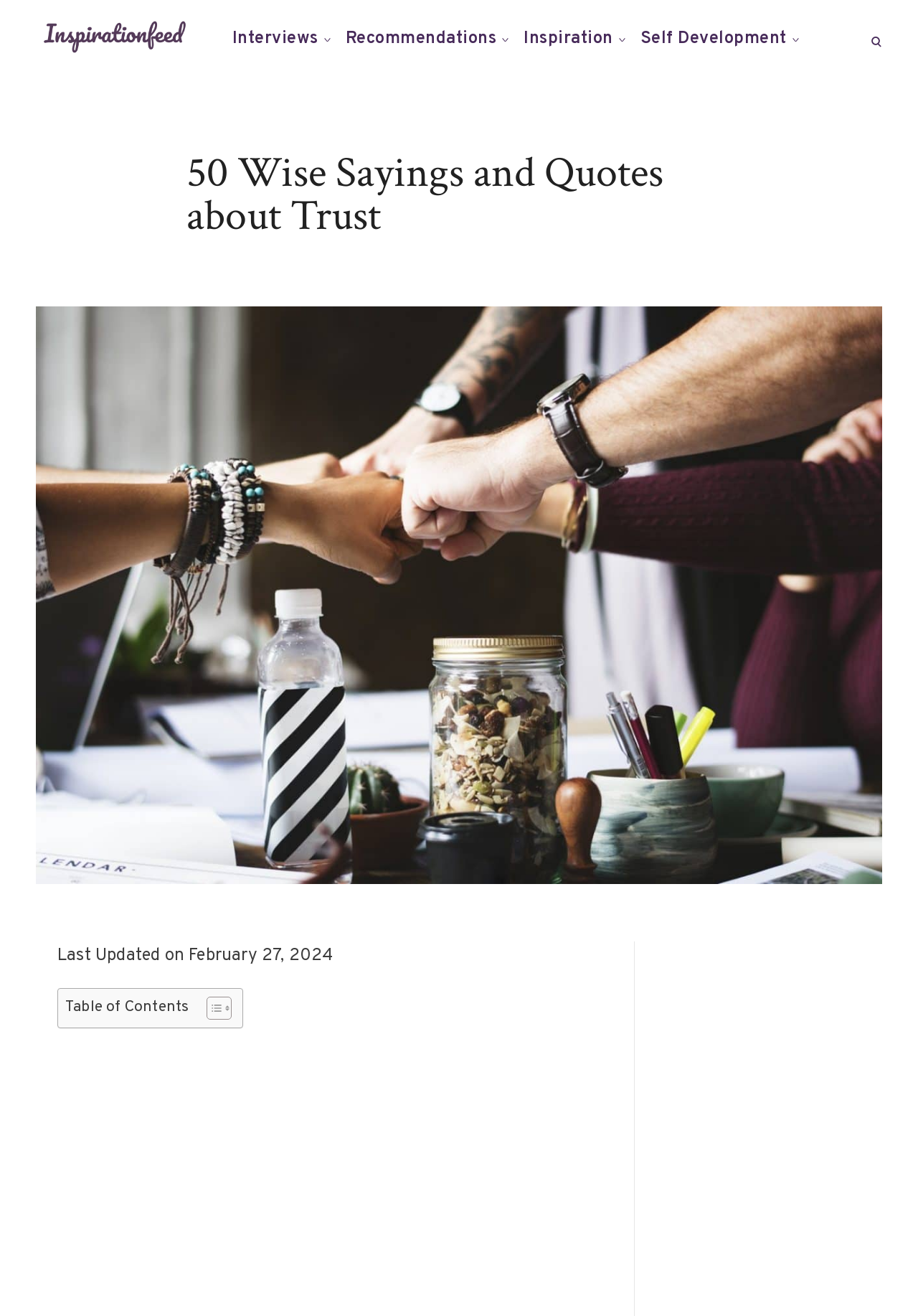What is the topic of the quotes on this webpage?
Please interpret the details in the image and answer the question thoroughly.

I looked at the heading of the webpage, which says '50 Wise Sayings and Quotes about Trust', and determined that the topic of the quotes is trust.